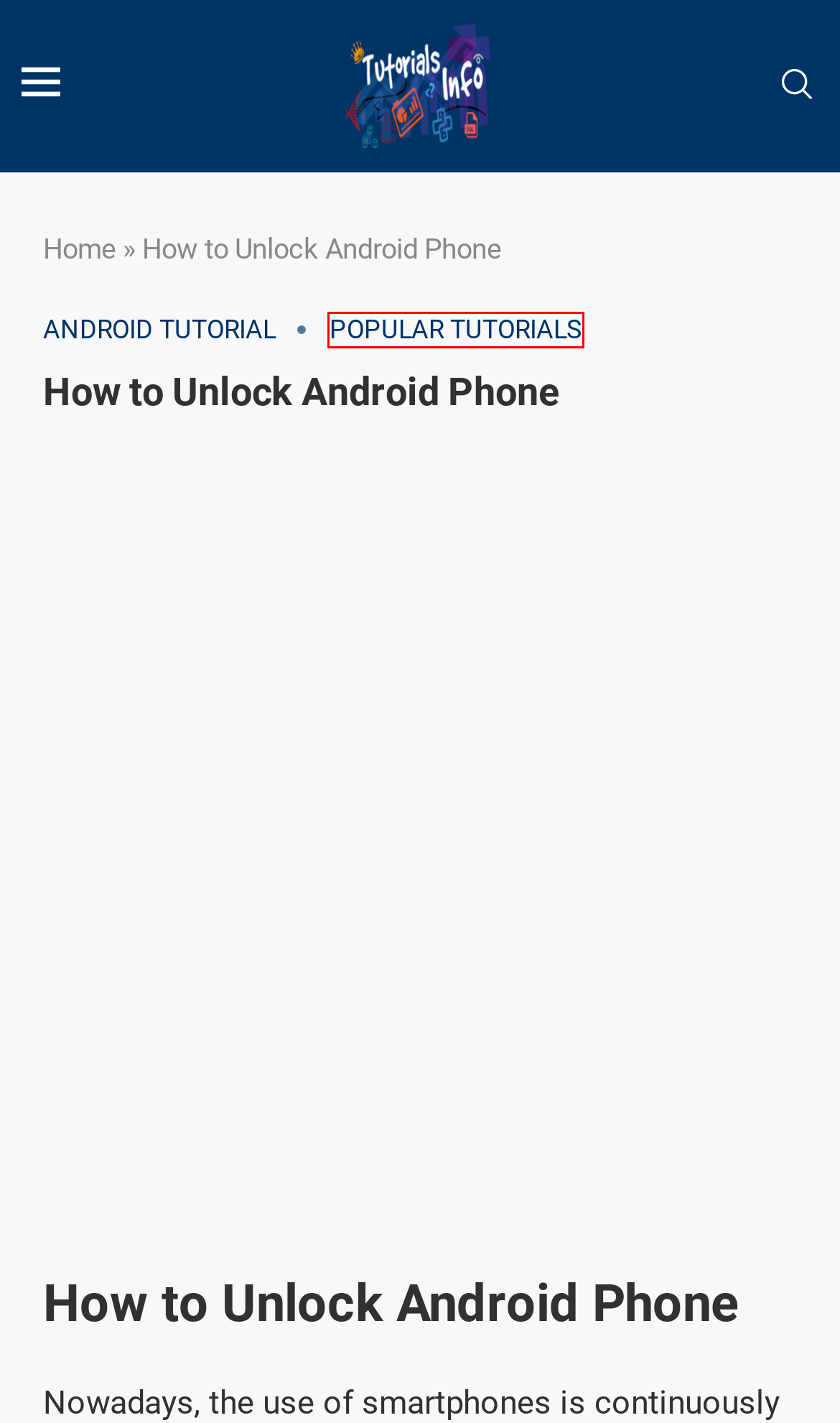Look at the screenshot of a webpage where a red rectangle bounding box is present. Choose the webpage description that best describes the new webpage after clicking the element inside the red bounding box. Here are the candidates:
A. Popular Tutorials | Tutorials List | Online Tutorials Library | Tutorialsinfo.com
B. for loop | Tutorials List | Online Tutorials Library | Tutorialsinfo.com
C. full form | Tutorials List | Online Tutorials Library | Tutorialsinfo.com
D. database | Tutorials List | Online Tutorials Library | Tutorialsinfo.com
E. loops | Tutorials List | Online Tutorials Library | Tutorialsinfo.com
F. Online Tutorial | Tutorials List | Online Tutorials Library | Tutorialsinfo.com
G. math | Tutorials List | Online Tutorials Library | Tutorialsinfo.com
H. table | Tutorials List | Online Tutorials Library | Tutorialsinfo.com

A